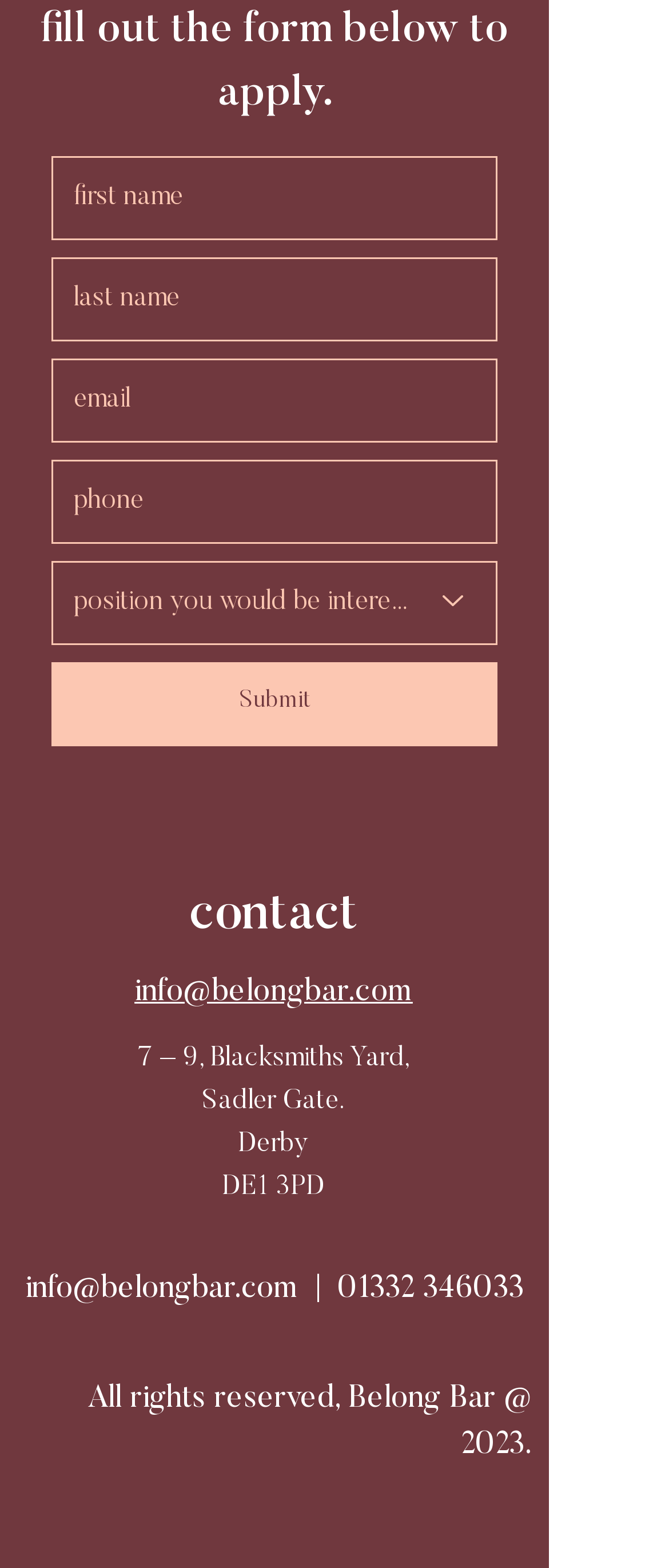Kindly provide the bounding box coordinates of the section you need to click on to fulfill the given instruction: "call 01332 346033".

[0.504, 0.813, 0.783, 0.833]